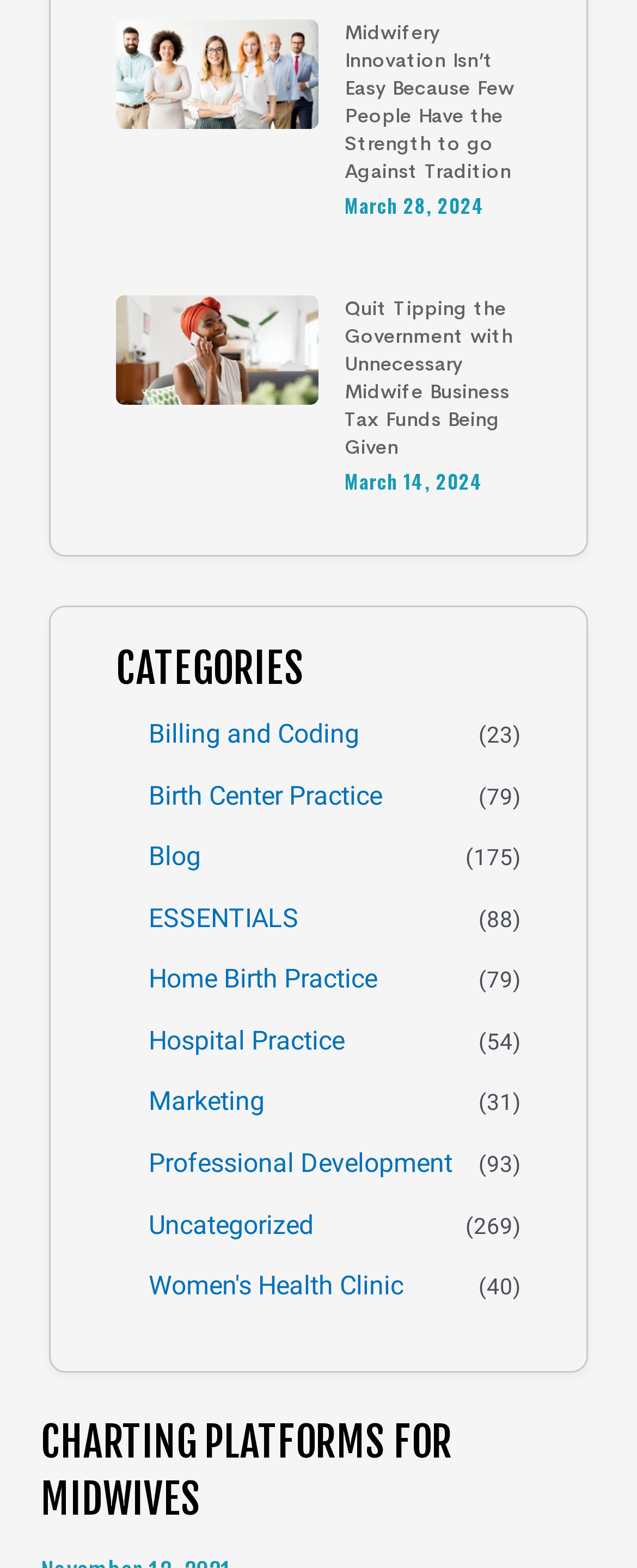Find the bounding box of the web element that fits this description: "Women's Health Clinic".

[0.182, 0.809, 0.633, 0.832]